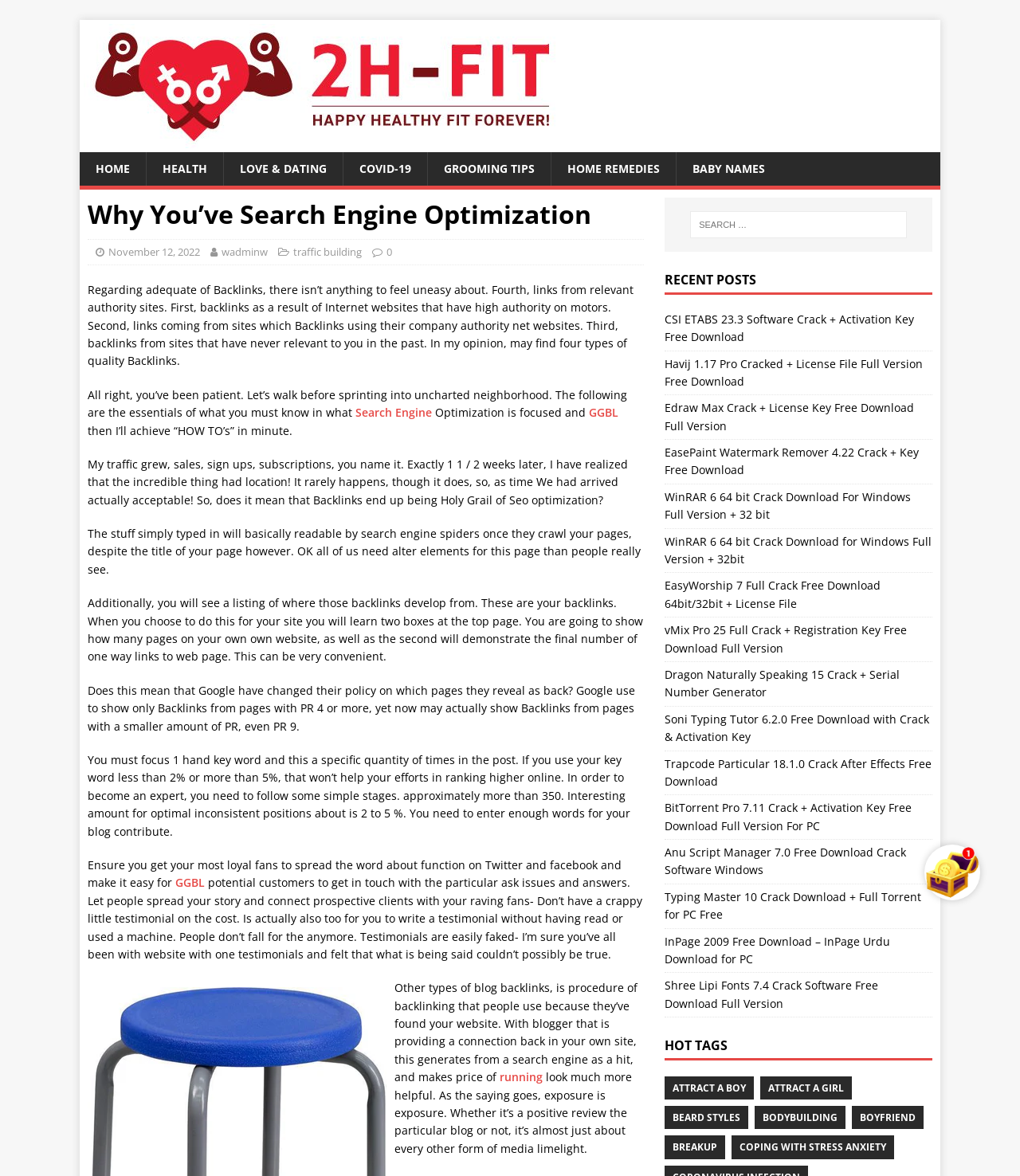Answer the question briefly using a single word or phrase: 
What is the first link in the navigation menu?

HOME